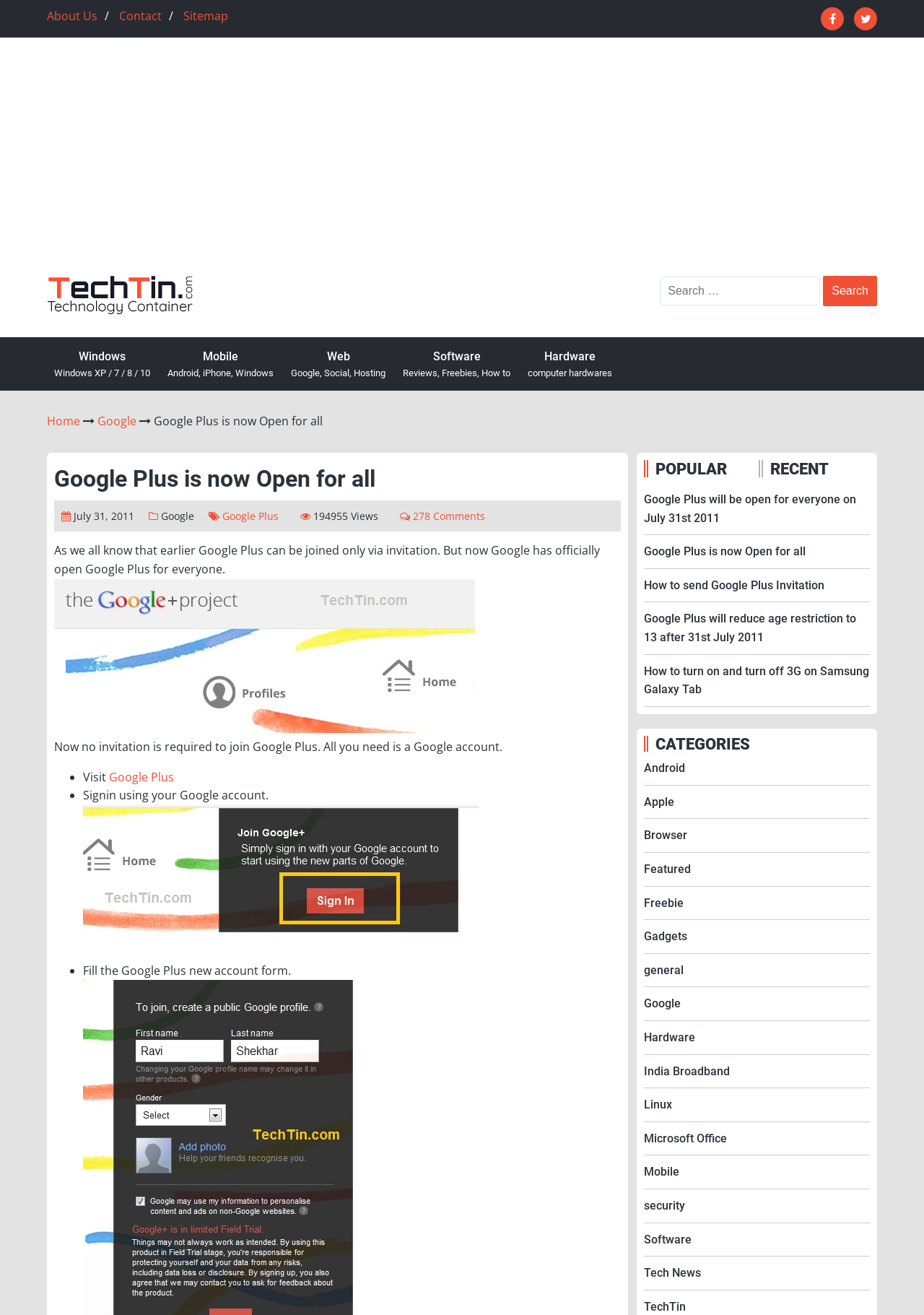Please provide the bounding box coordinates for the element that needs to be clicked to perform the instruction: "Click on About Us". The coordinates must consist of four float numbers between 0 and 1, formatted as [left, top, right, bottom].

[0.051, 0.006, 0.105, 0.018]